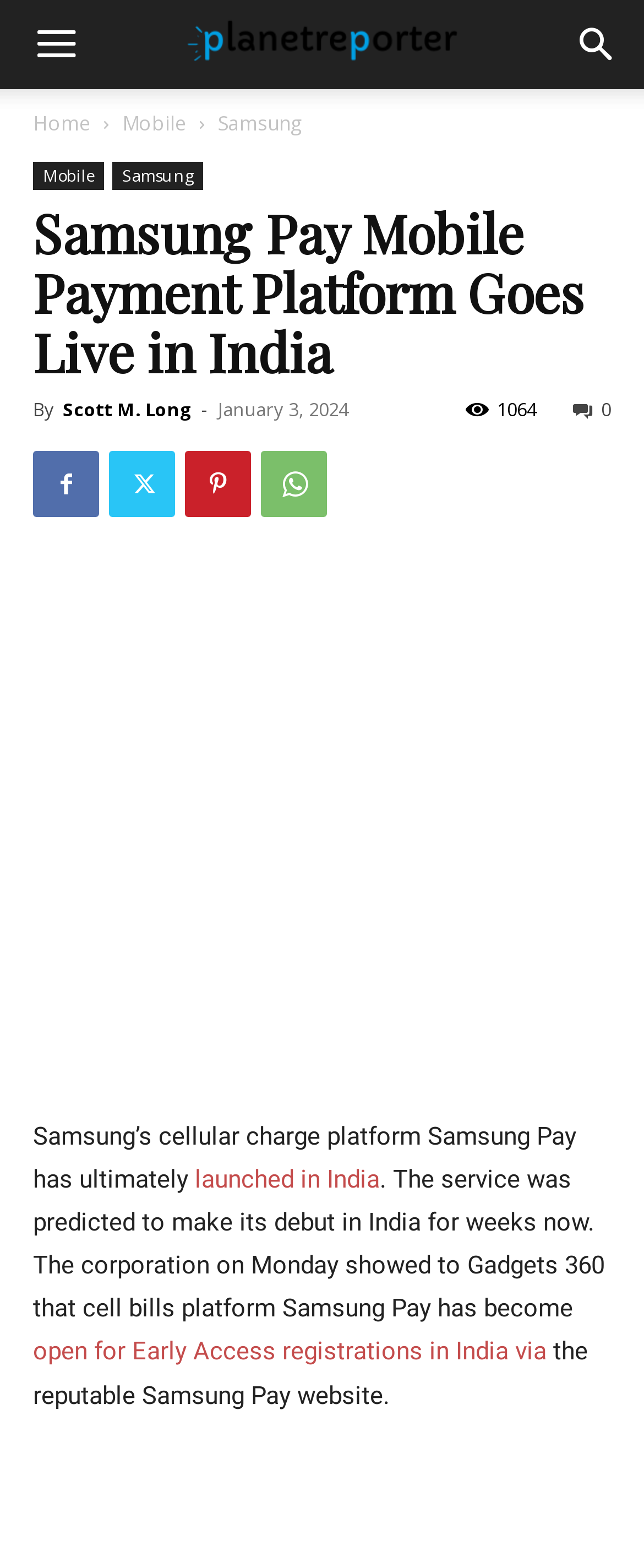Can you pinpoint the bounding box coordinates for the clickable element required for this instruction: "Read the article by Scott M. Long"? The coordinates should be four float numbers between 0 and 1, i.e., [left, top, right, bottom].

[0.097, 0.253, 0.297, 0.269]